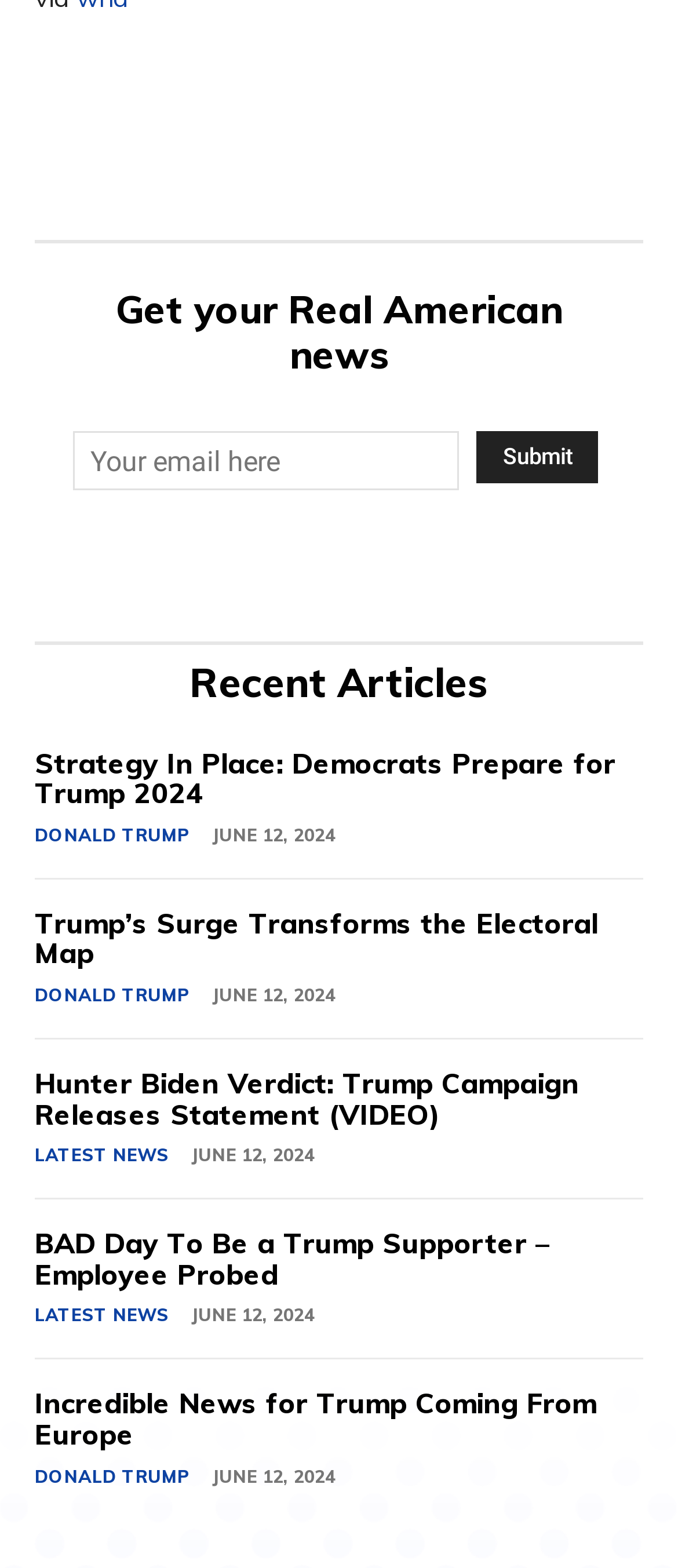Give a one-word or short-phrase answer to the following question: 
What is the date of the recent articles?

June 12, 2024